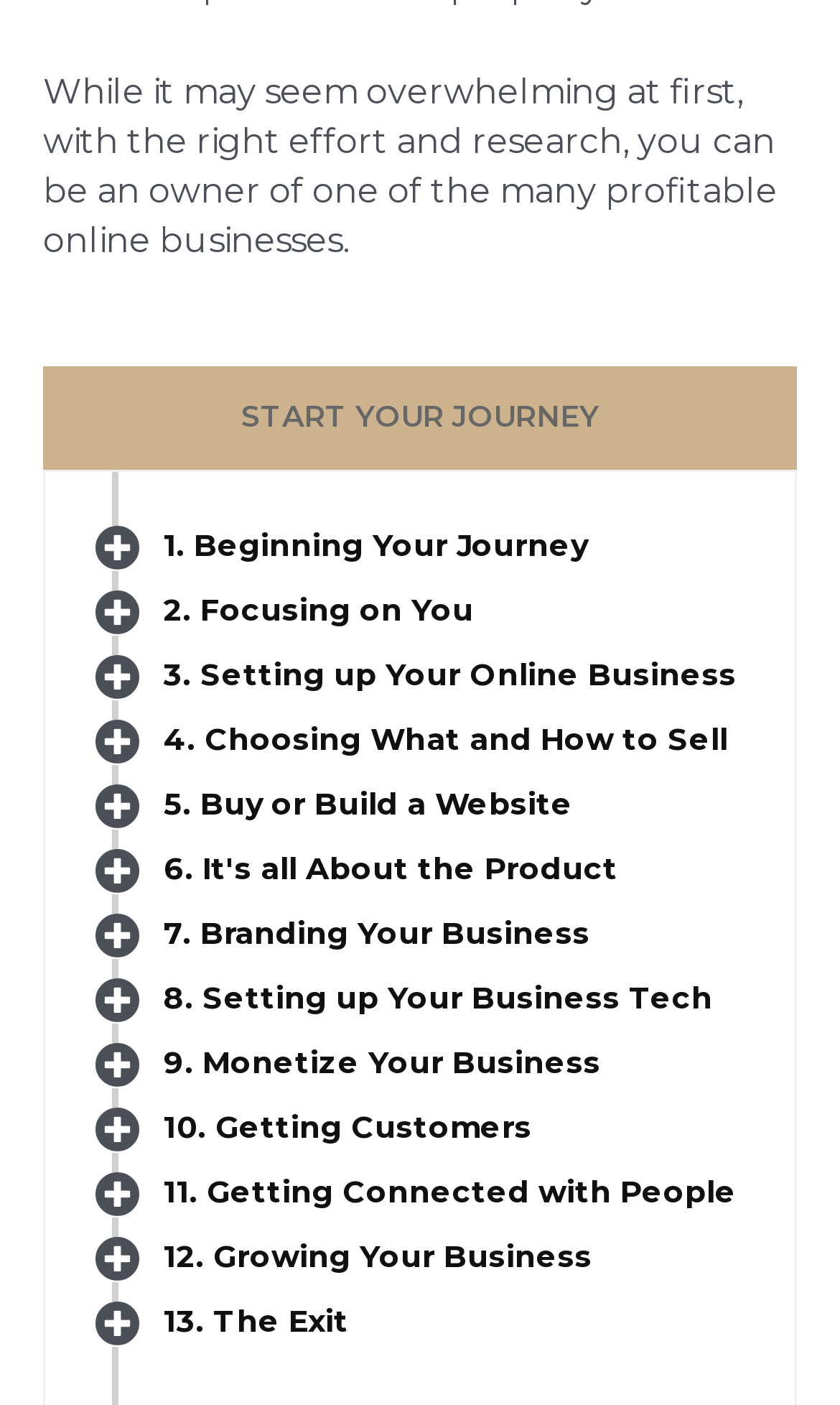Identify the bounding box coordinates for the region of the element that should be clicked to carry out the instruction: "learn about setting up online business". The bounding box coordinates should be four float numbers between 0 and 1, i.e., [left, top, right, bottom].

[0.195, 0.466, 0.877, 0.493]